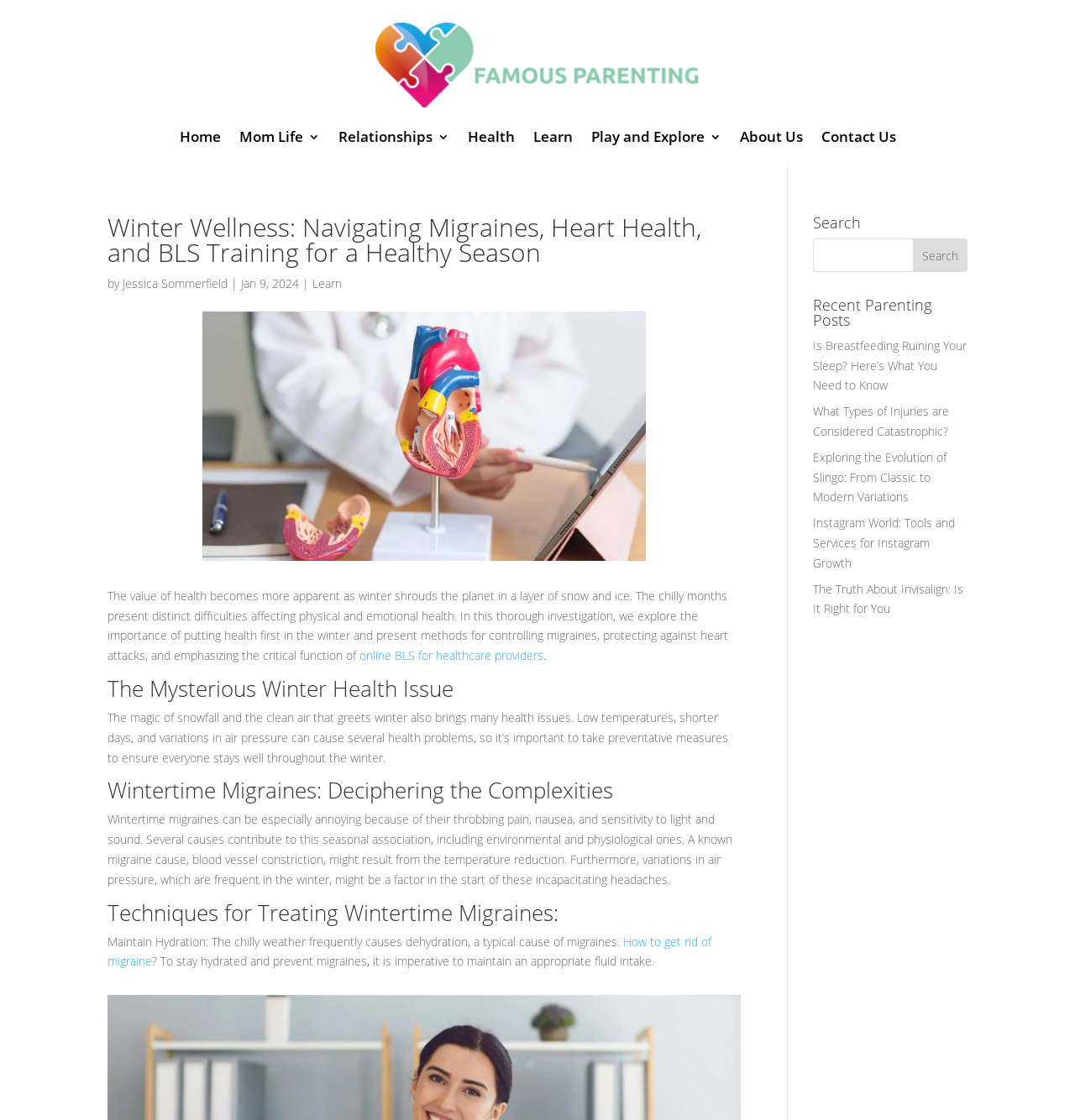Please identify the bounding box coordinates of the element's region that I should click in order to complete the following instruction: "Learn about 'online BLS for healthcare providers'". The bounding box coordinates consist of four float numbers between 0 and 1, i.e., [left, top, right, bottom].

[0.334, 0.578, 0.505, 0.592]